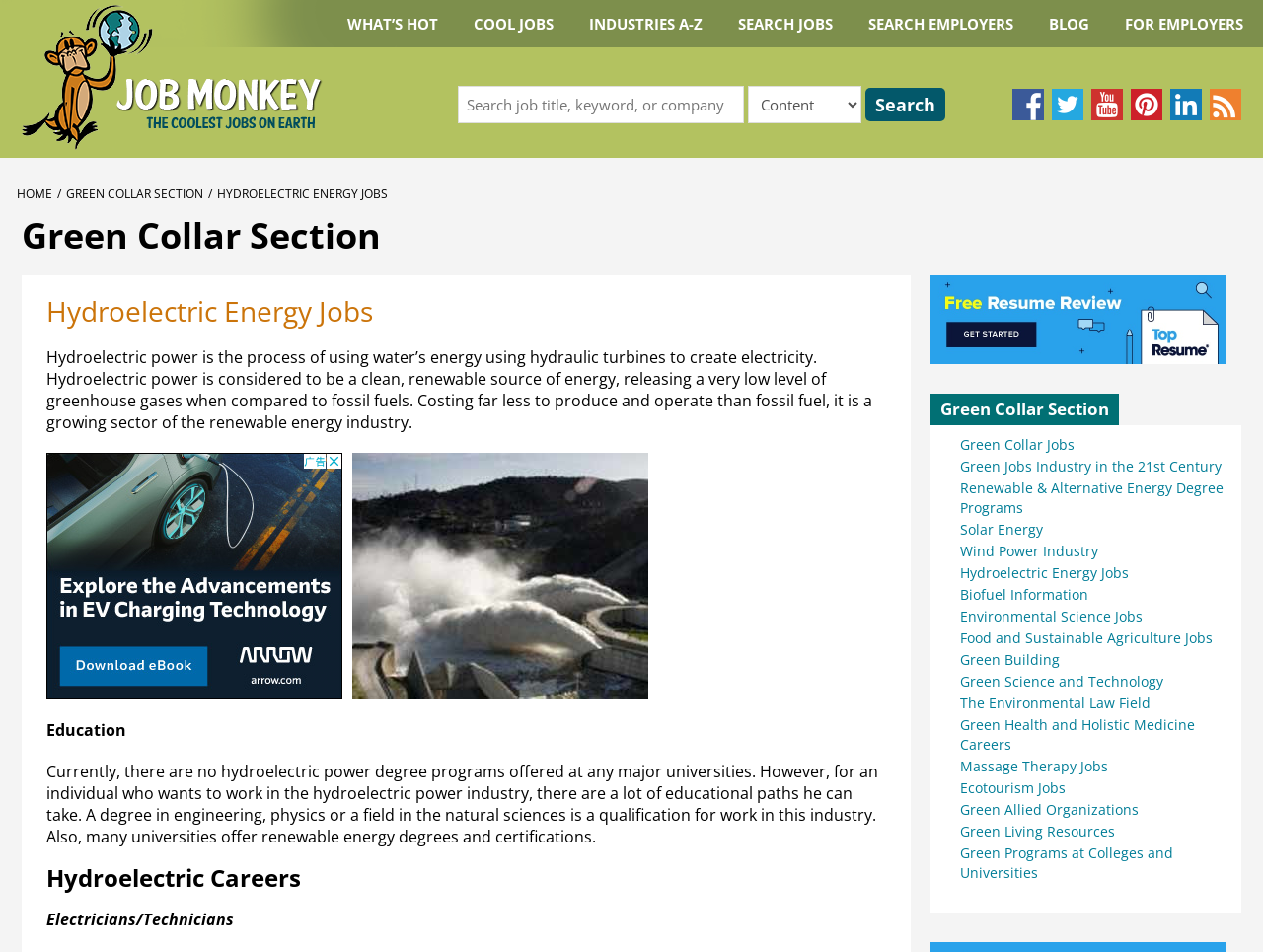What are some related fields to hydroelectric energy?
Please respond to the question with a detailed and informative answer.

The webpage provides links to related fields such as solar energy, wind power, biofuel, and others, indicating that they are related to hydroelectric energy and part of the renewable energy industry.